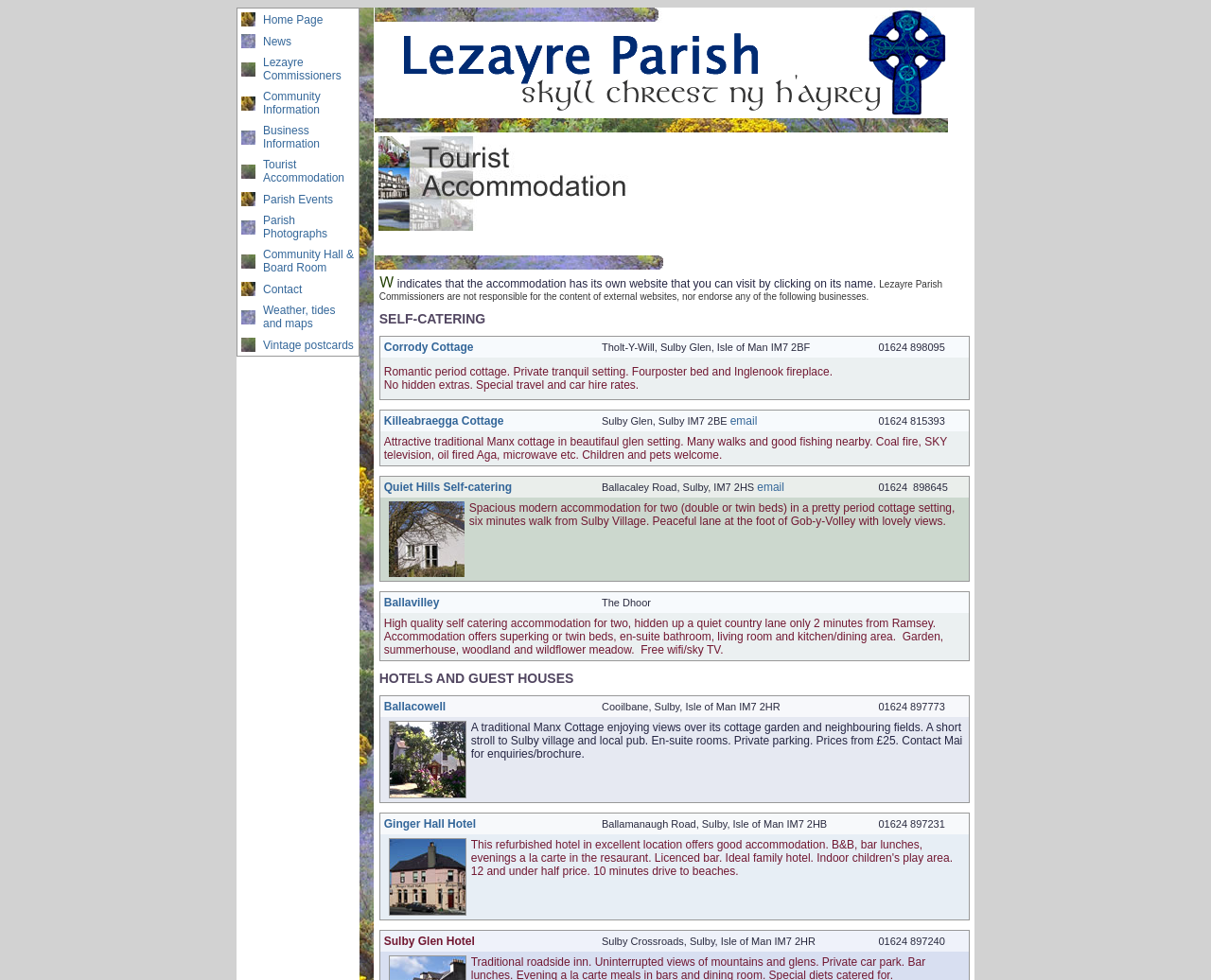Please find the bounding box coordinates in the format (top-left x, top-left y, bottom-right x, bottom-right y) for the given element description. Ensure the coordinates are floating point numbers between 0 and 1. Description: Parish Events

[0.217, 0.196, 0.275, 0.21]